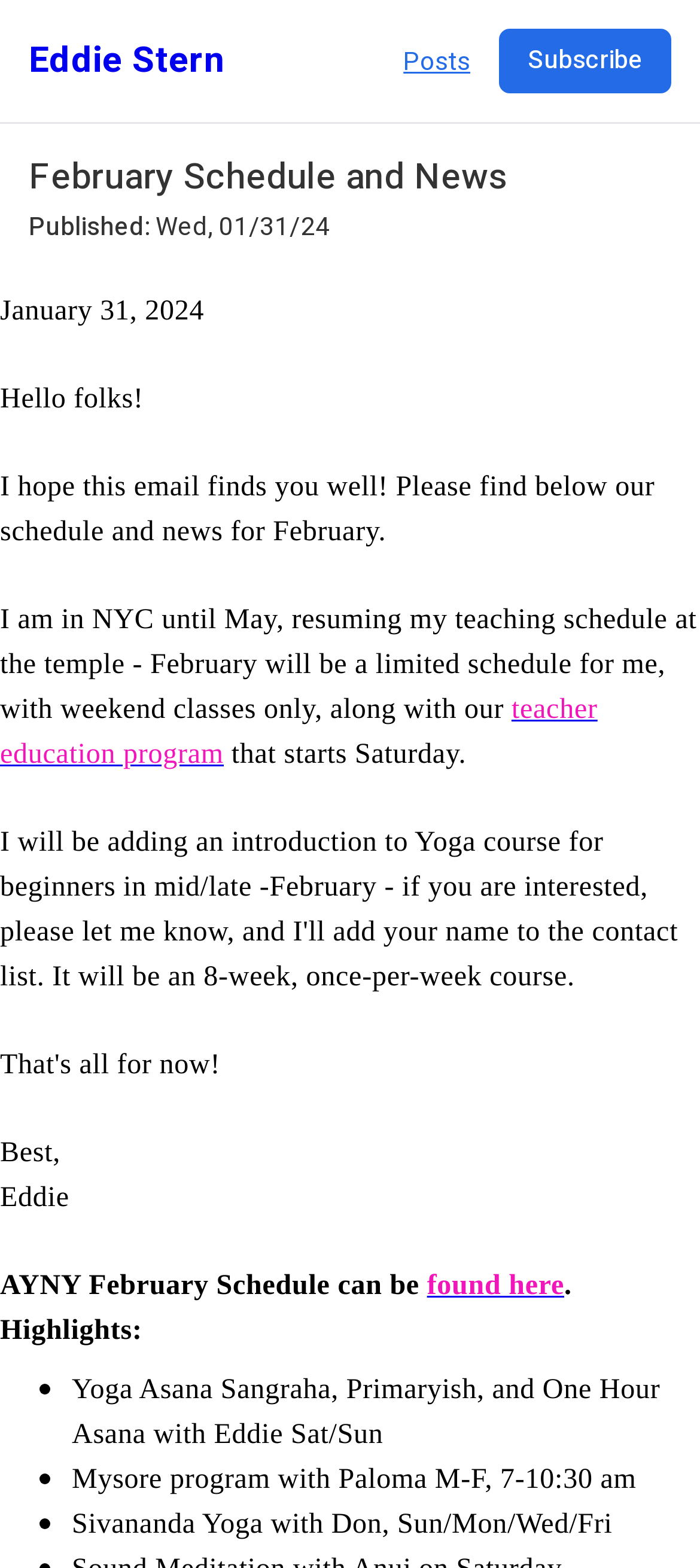Please provide the bounding box coordinates in the format (top-left x, top-left y, bottom-right x, bottom-right y). Remember, all values are floating point numbers between 0 and 1. What is the bounding box coordinate of the region described as: Facebook

None